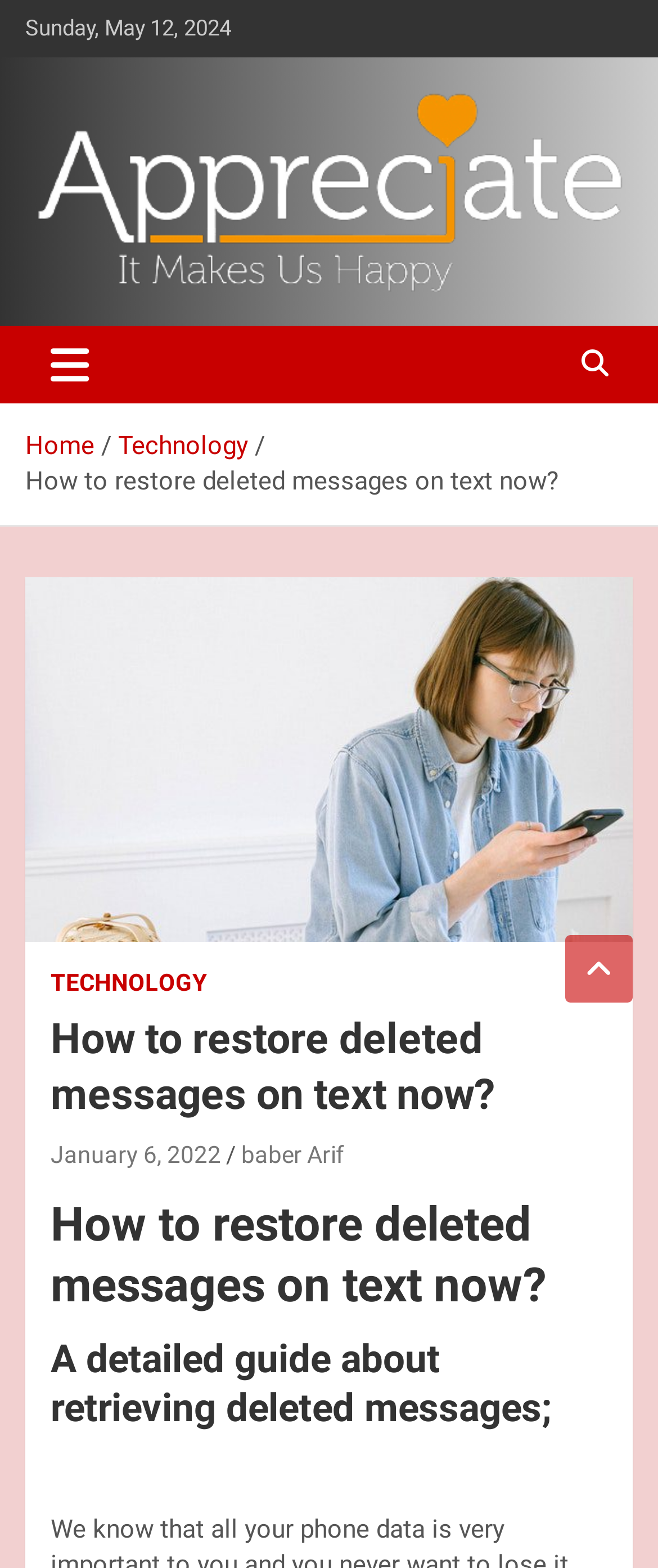Using the details in the image, give a detailed response to the question below:
What categories are available on this website?

I found the categories by reading the static text element that says 'Make & Appreciate is the best website for informational articles, such as Technology, Fashion, Health, Sports and Law & Attorney.' This text provides a list of categories available on the website.